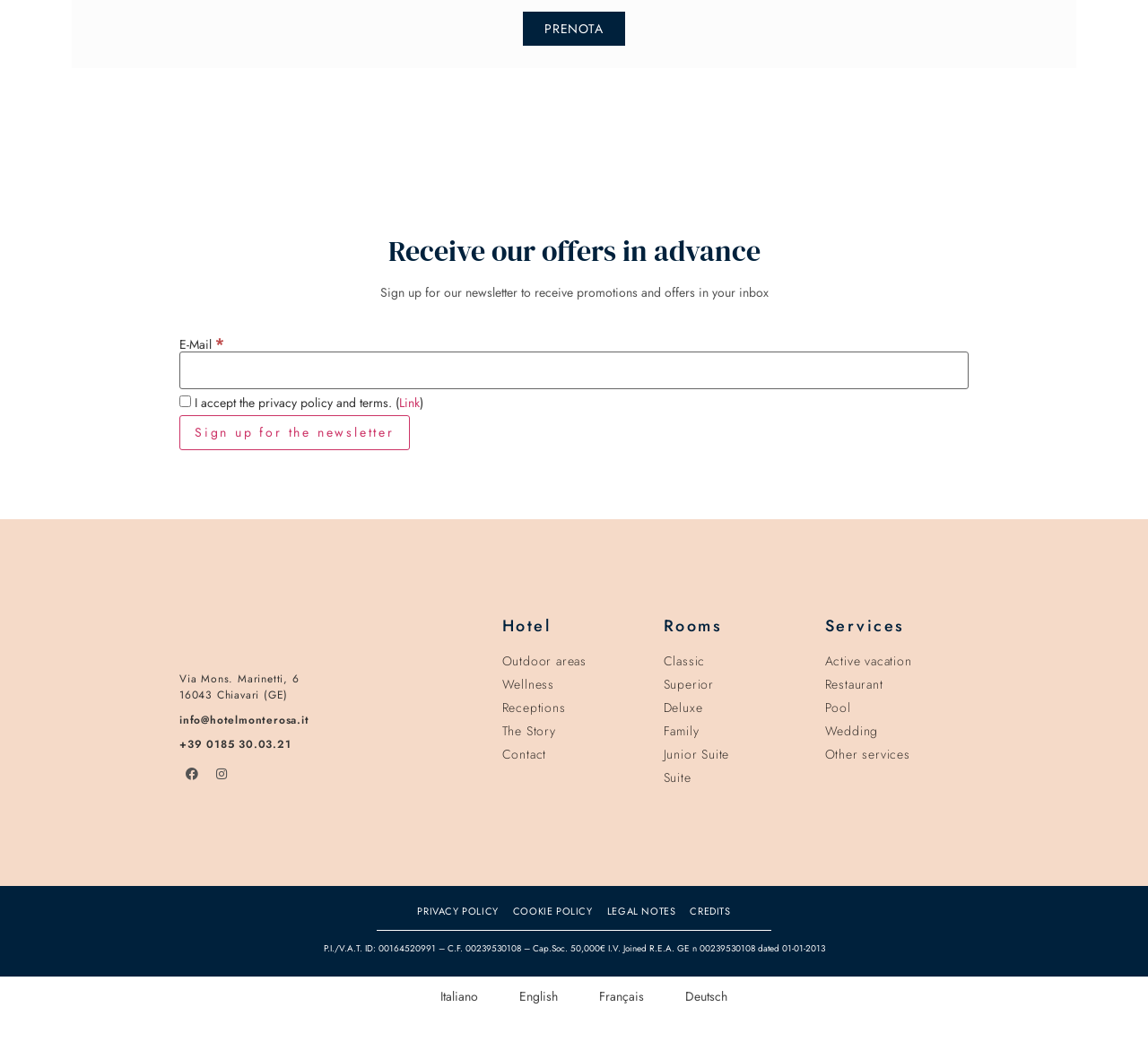Use a single word or phrase to respond to the question:
What types of rooms are available at the hotel?

Classic, Superior, Deluxe, Family, Junior Suite, Suite